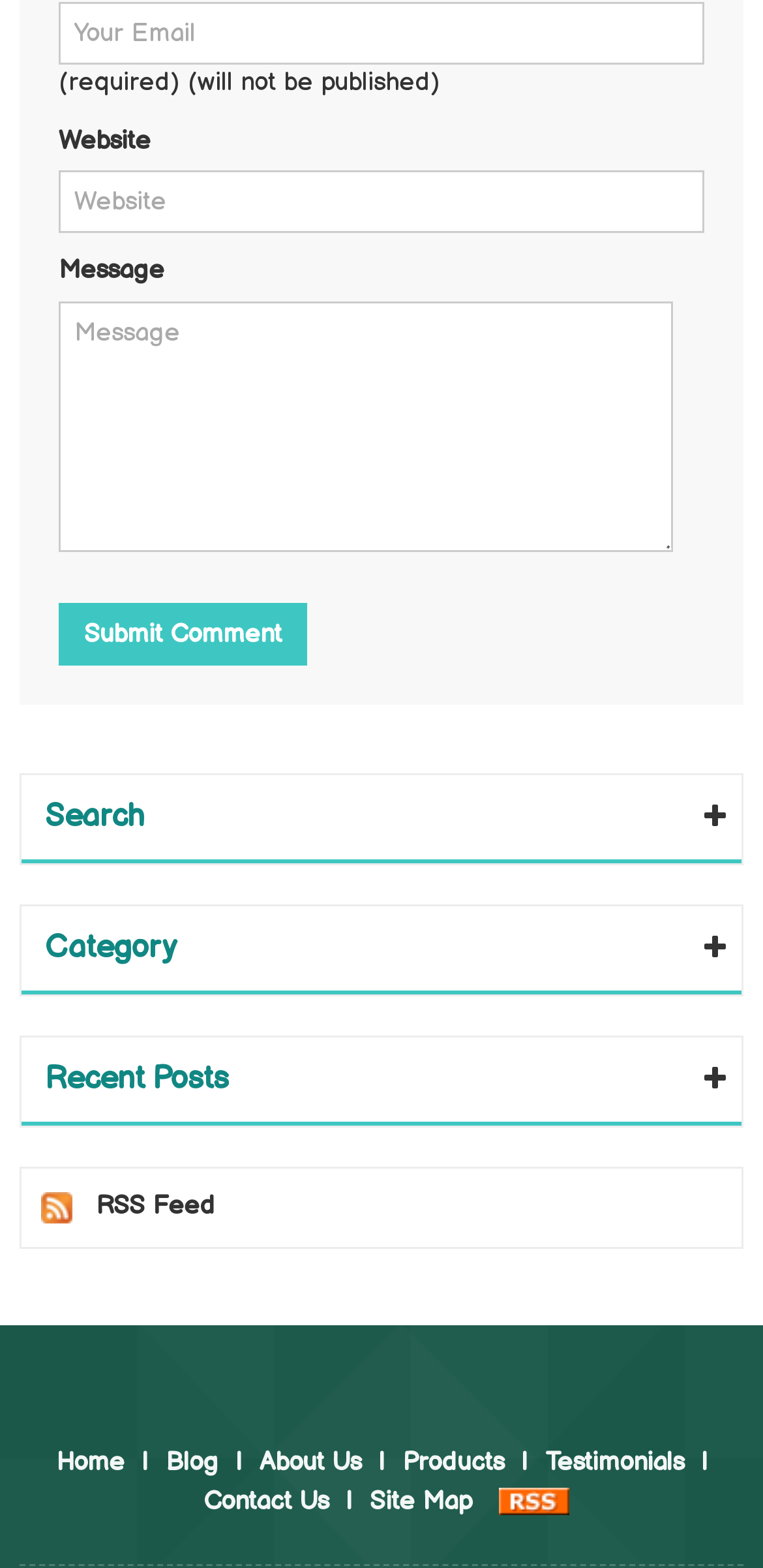Identify the bounding box coordinates for the element you need to click to achieve the following task: "Search for something". The coordinates must be four float values ranging from 0 to 1, formatted as [left, top, right, bottom].

[0.059, 0.509, 0.19, 0.533]